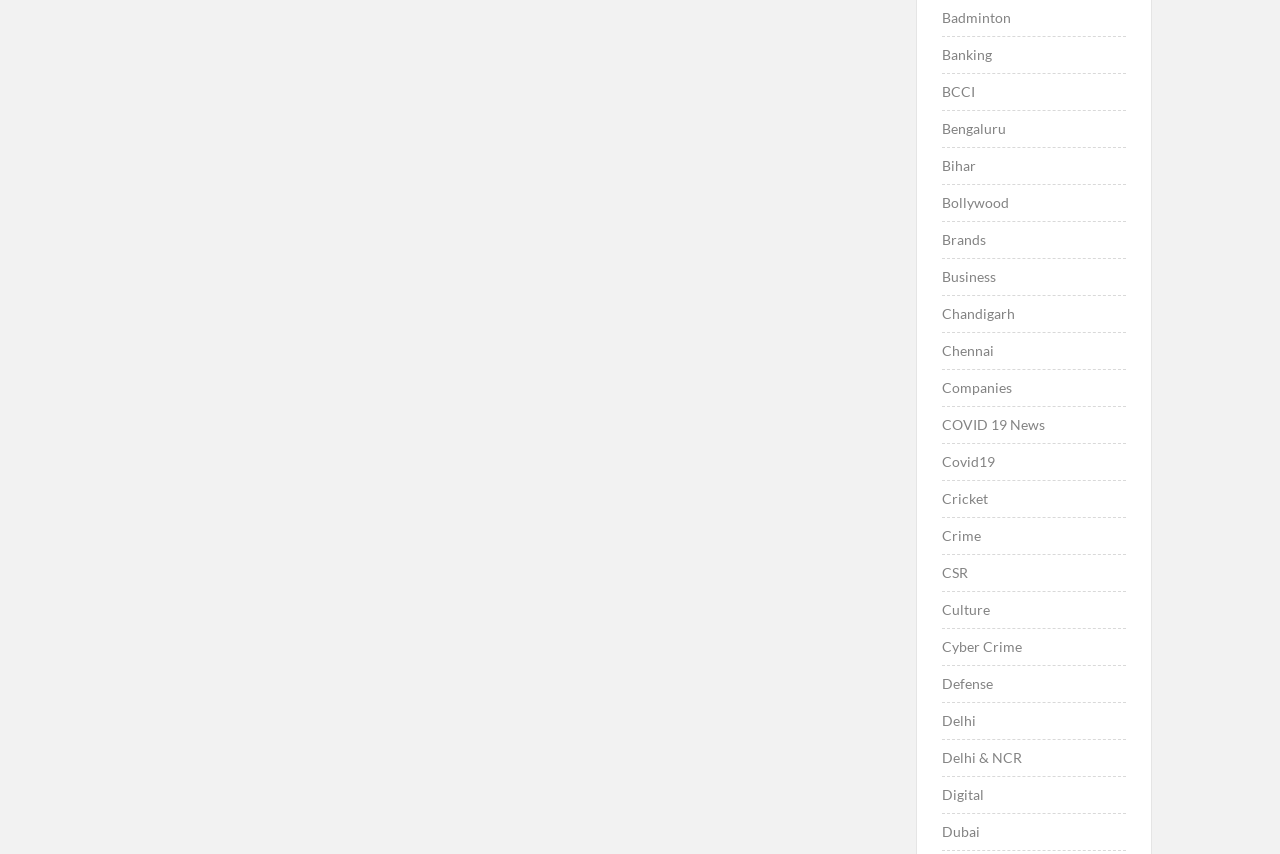What is the last link on the webpage?
Look at the screenshot and respond with one word or a short phrase.

Dubai